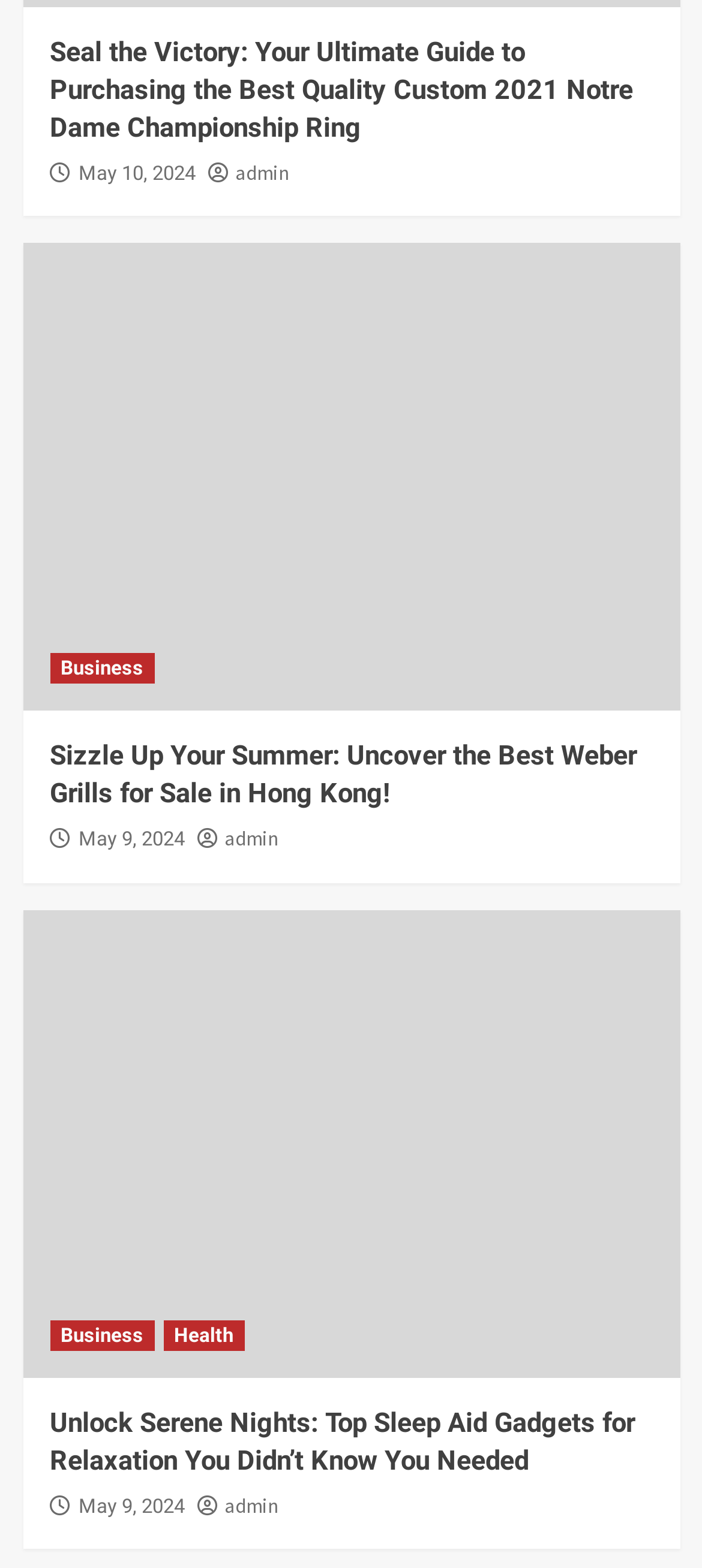Can you pinpoint the bounding box coordinates for the clickable element required for this instruction: "learn about Weber Grills for Sale in Hong Kong"? The coordinates should be four float numbers between 0 and 1, i.e., [left, top, right, bottom].

[0.071, 0.471, 0.929, 0.519]